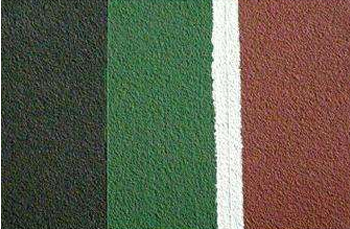Describe the image with as much detail as possible.

The image features a color palette consisting of four distinct vertical stripes. From left to right, the first stripe is a deep black, followed by a rich green, a bright white in the center, and concluding with a warm brown on the far right. This selection of colors may symbolize various applications in design or construction, possibly relating to the acrylic surface coating market discussed in a recent report. The report highlights the increasing demand for environmentally friendly acrylic coatings, which are known for their durability and versatility across different surfaces, including those in both residential and industrial sectors.